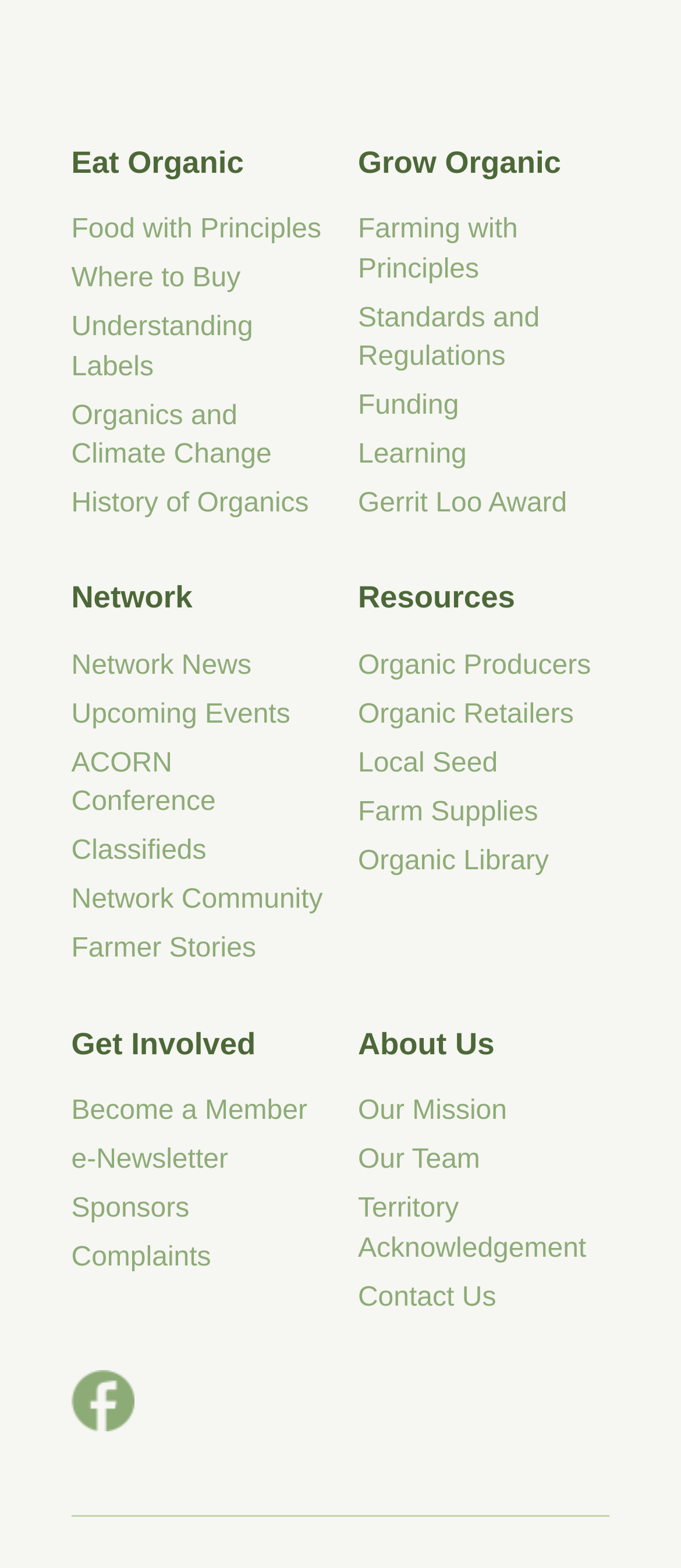Determine the bounding box coordinates of the clickable region to execute the instruction: "Read about 'Our Mission'". The coordinates should be four float numbers between 0 and 1, denoted as [left, top, right, bottom].

[0.526, 0.7, 0.744, 0.718]